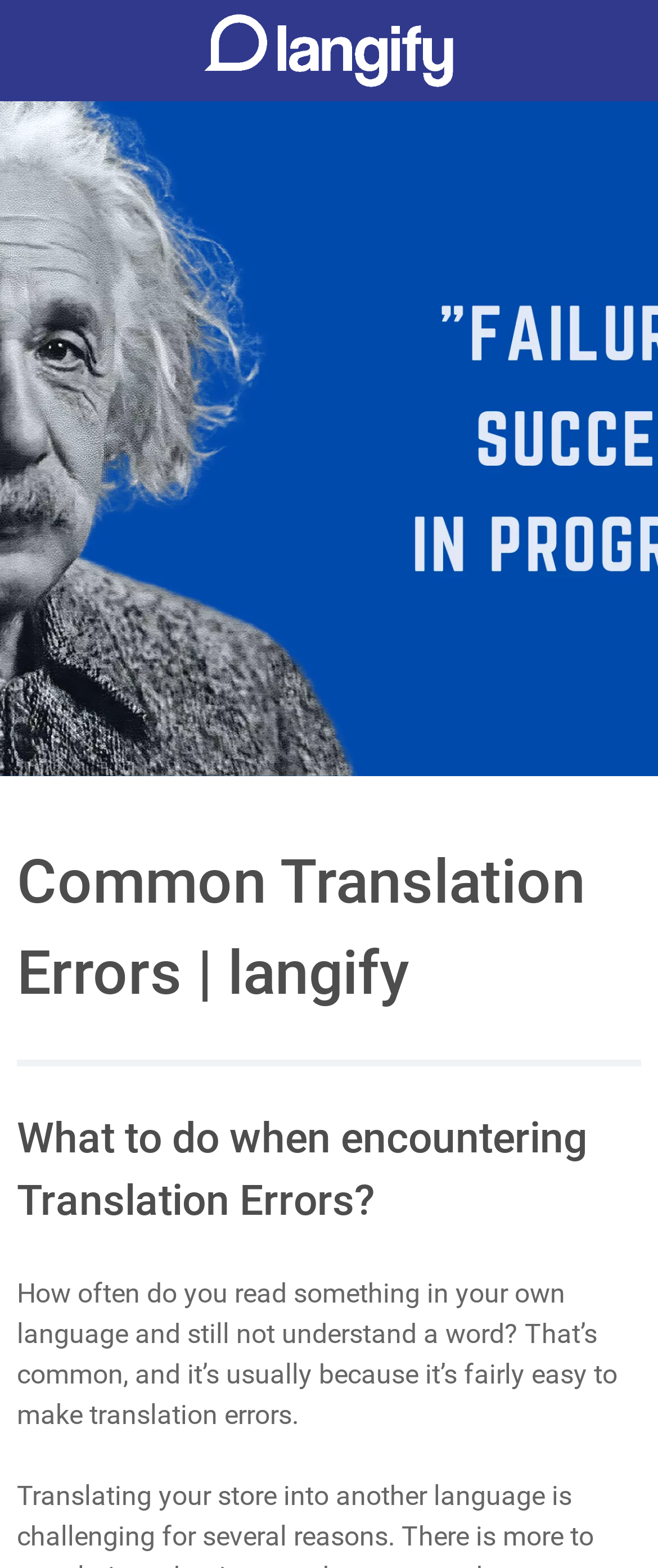Please answer the following question using a single word or phrase: 
What is the call-to-action button text?

JOIN NOW